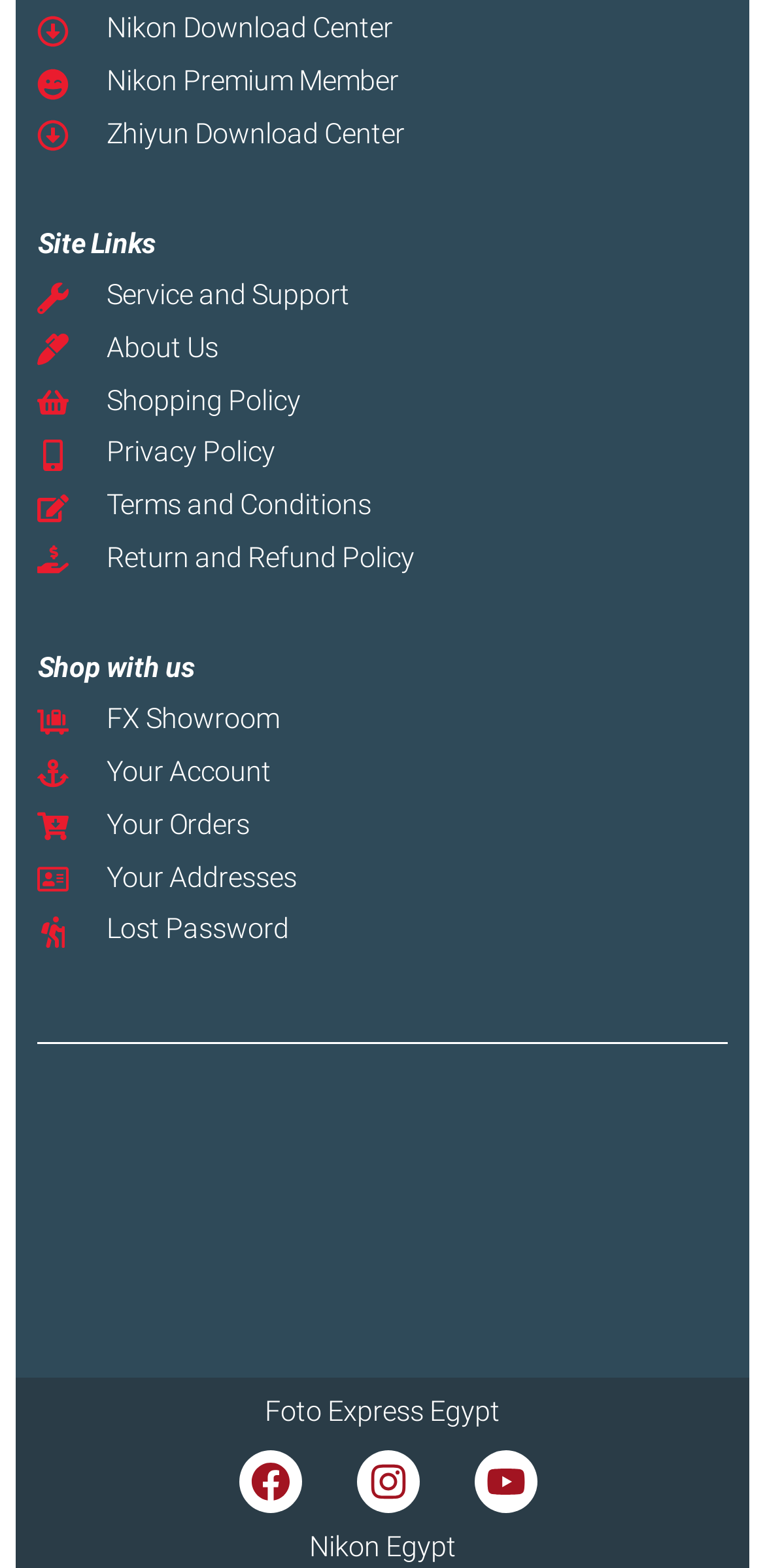How many social media links are present?
Provide a thorough and detailed answer to the question.

I counted the number of social media links present at the bottom of the webpage, which are Facebook, Instagram, and Youtube, and found that there are 3 links.